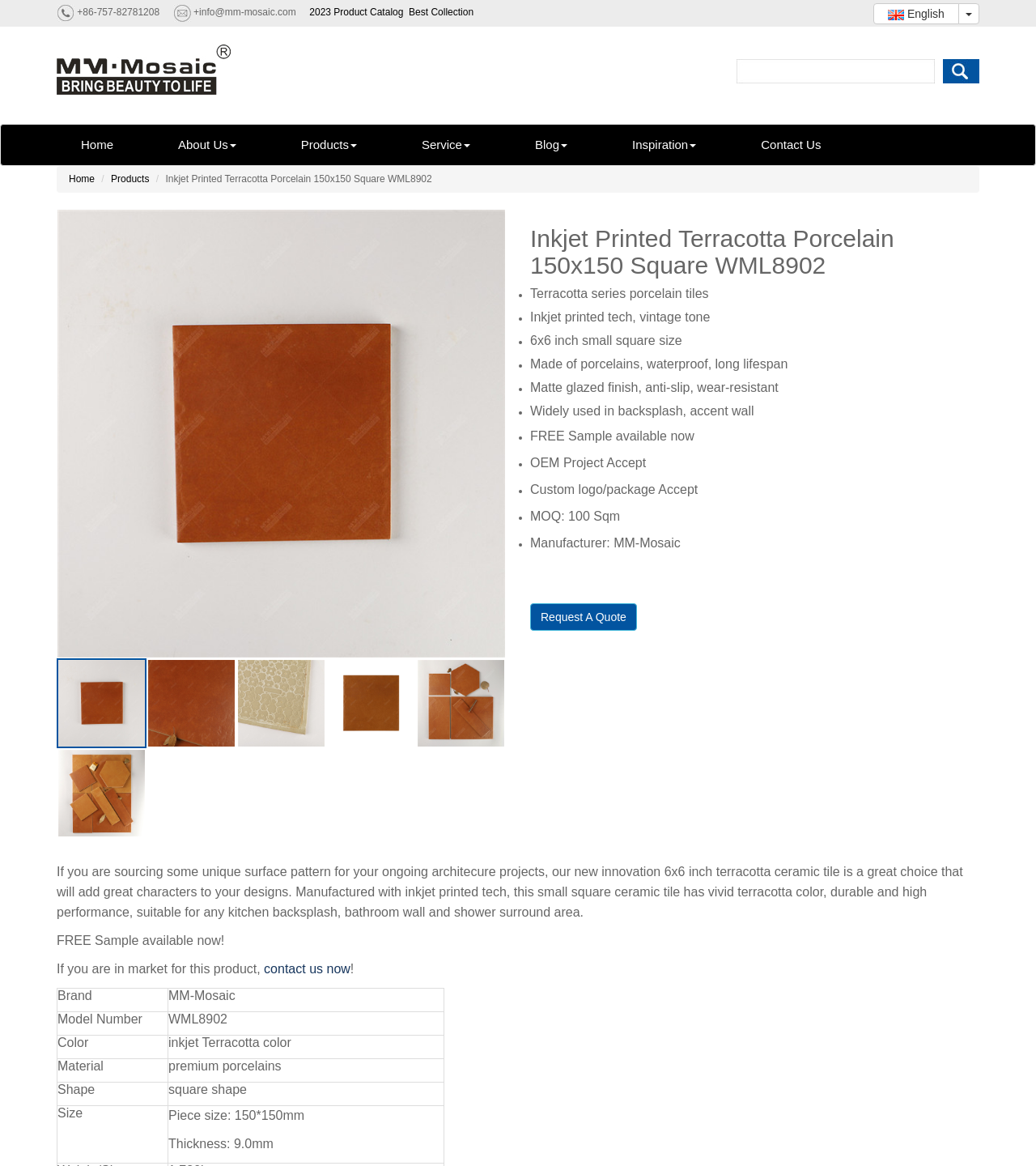Can you give a comprehensive explanation to the question given the content of the image?
What is the material of the tile?

The material of the tile can be found in the product specification section, where it is mentioned that the tile is made of premium porcelains.